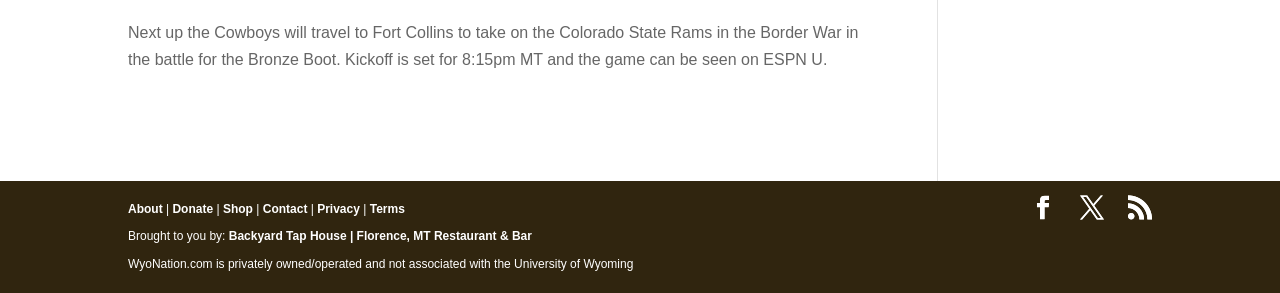Pinpoint the bounding box coordinates of the element that must be clicked to accomplish the following instruction: "Read the 'Privacy' policy". The coordinates should be in the format of four float numbers between 0 and 1, i.e., [left, top, right, bottom].

[0.248, 0.69, 0.281, 0.738]